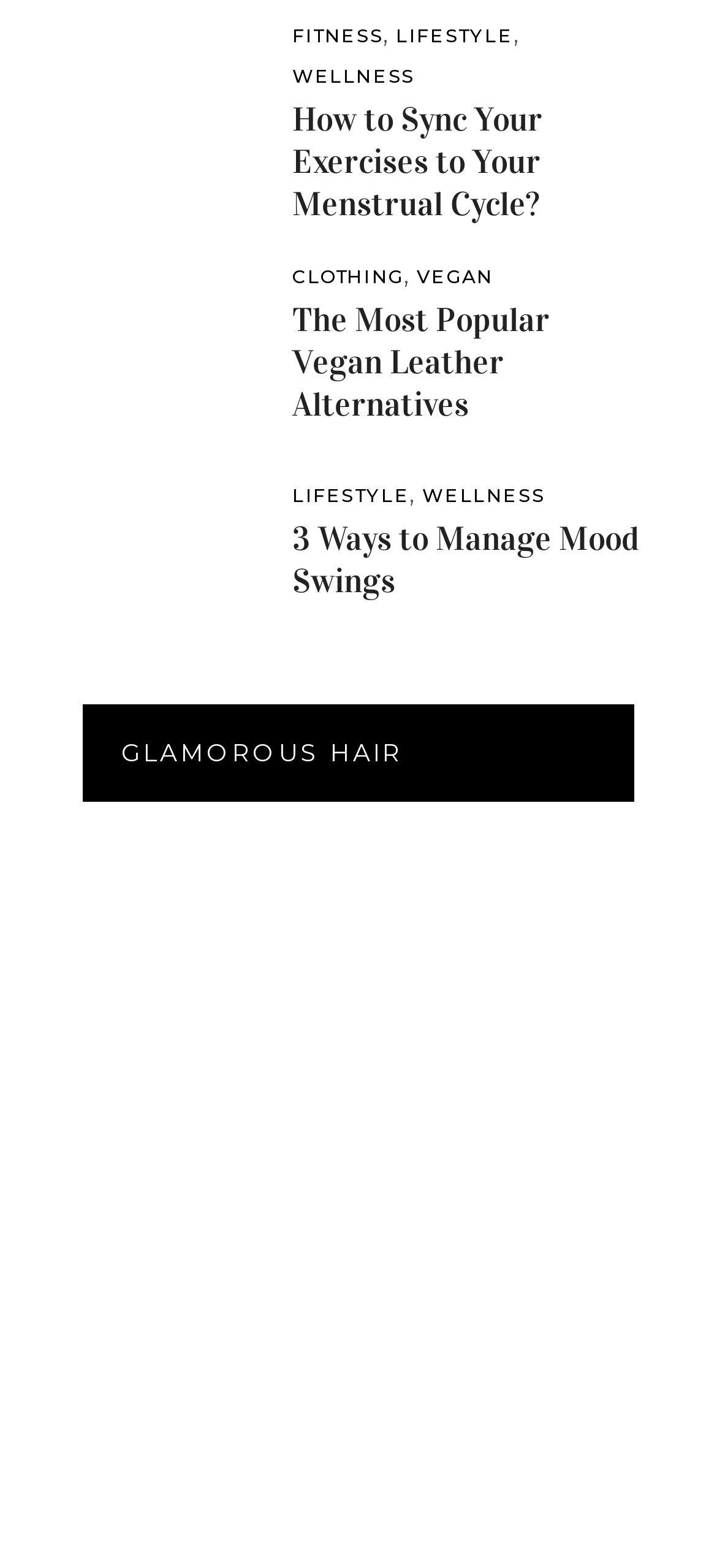Find the bounding box coordinates of the clickable region needed to perform the following instruction: "go to About page". The coordinates should be provided as four float numbers between 0 and 1, i.e., [left, top, right, bottom].

None